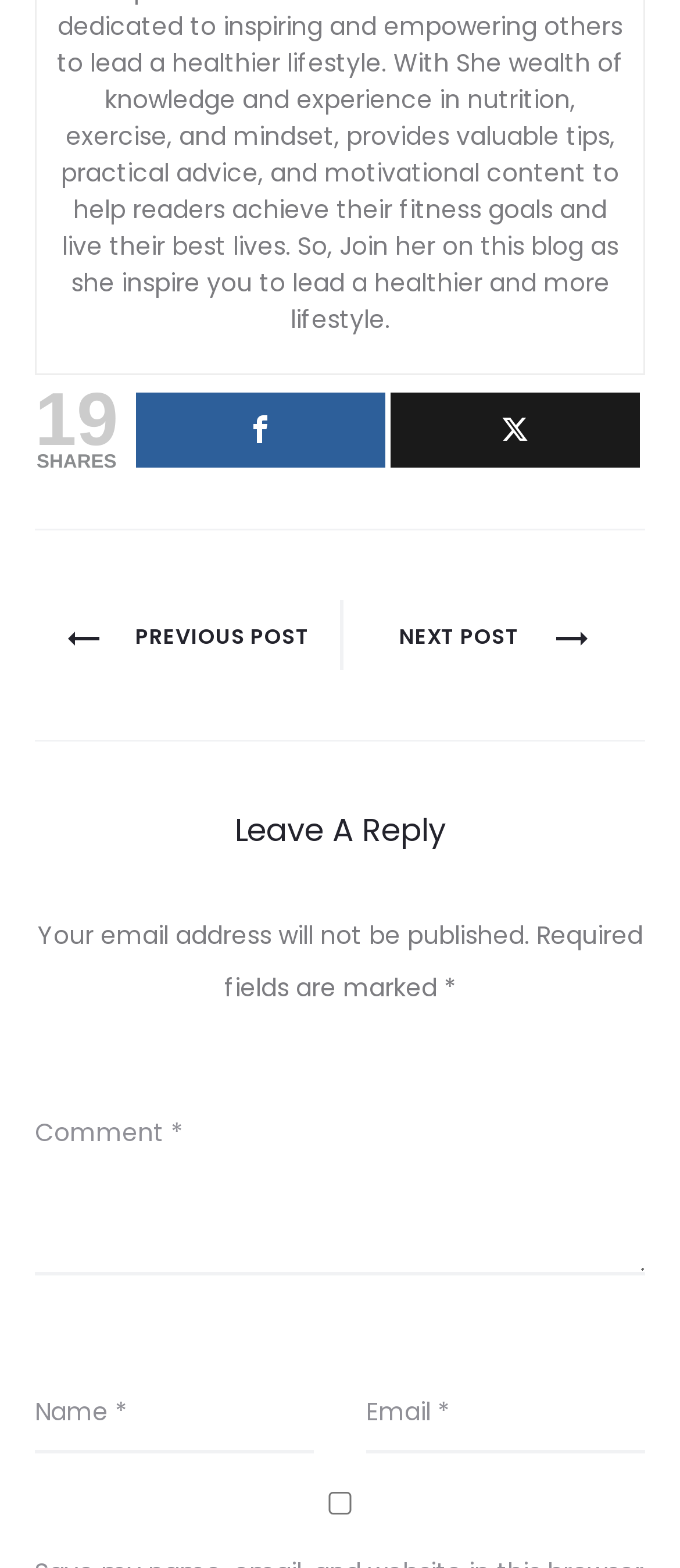Provide a short, one-word or phrase answer to the question below:
What is the function of the checkbox at the bottom of the comment form?

To save user information